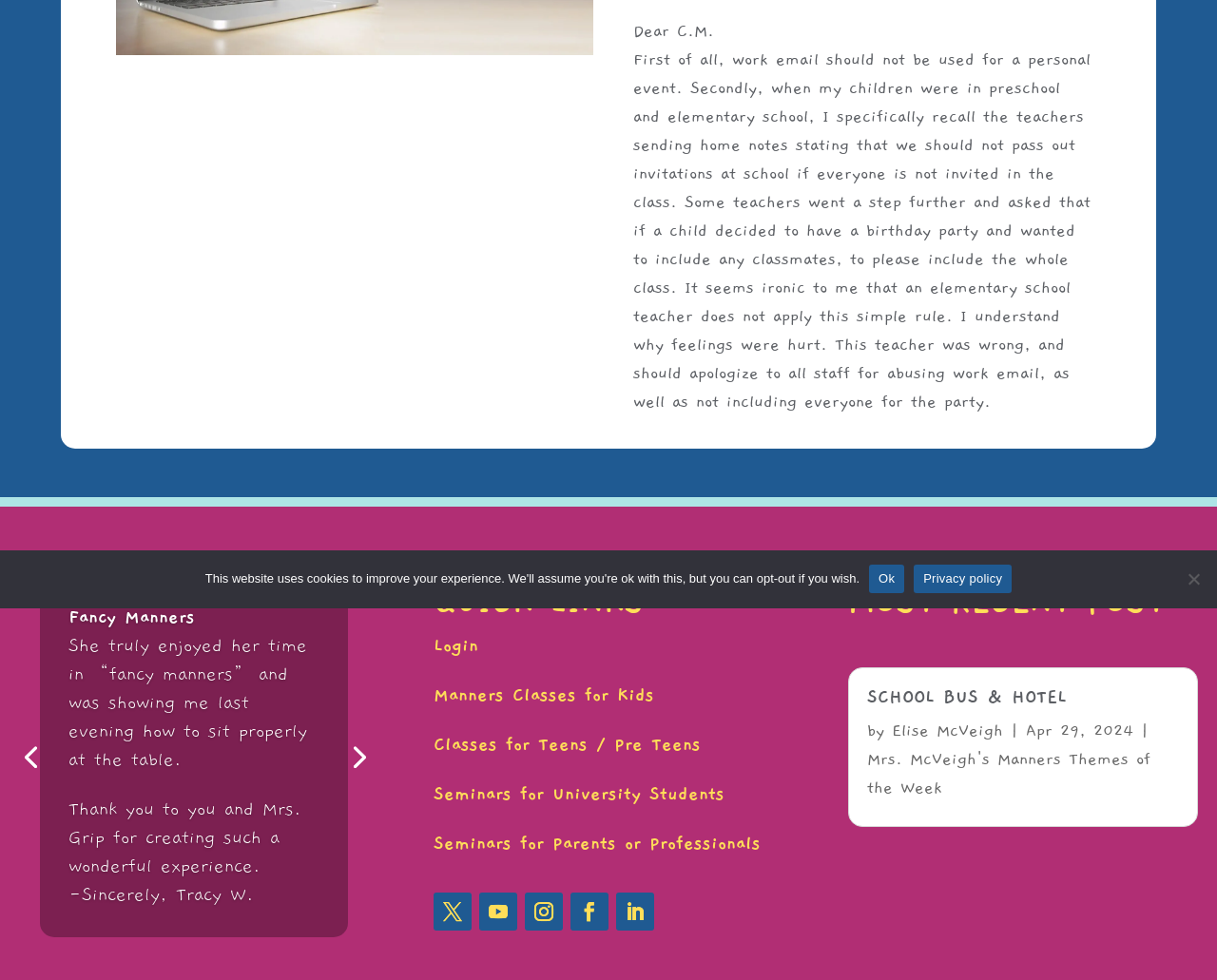For the following element description, predict the bounding box coordinates in the format (top-left x, top-left y, bottom-right x, bottom-right y). All values should be floating point numbers between 0 and 1. Description: Nytt digitalt signalsystem (ERTMS)

None